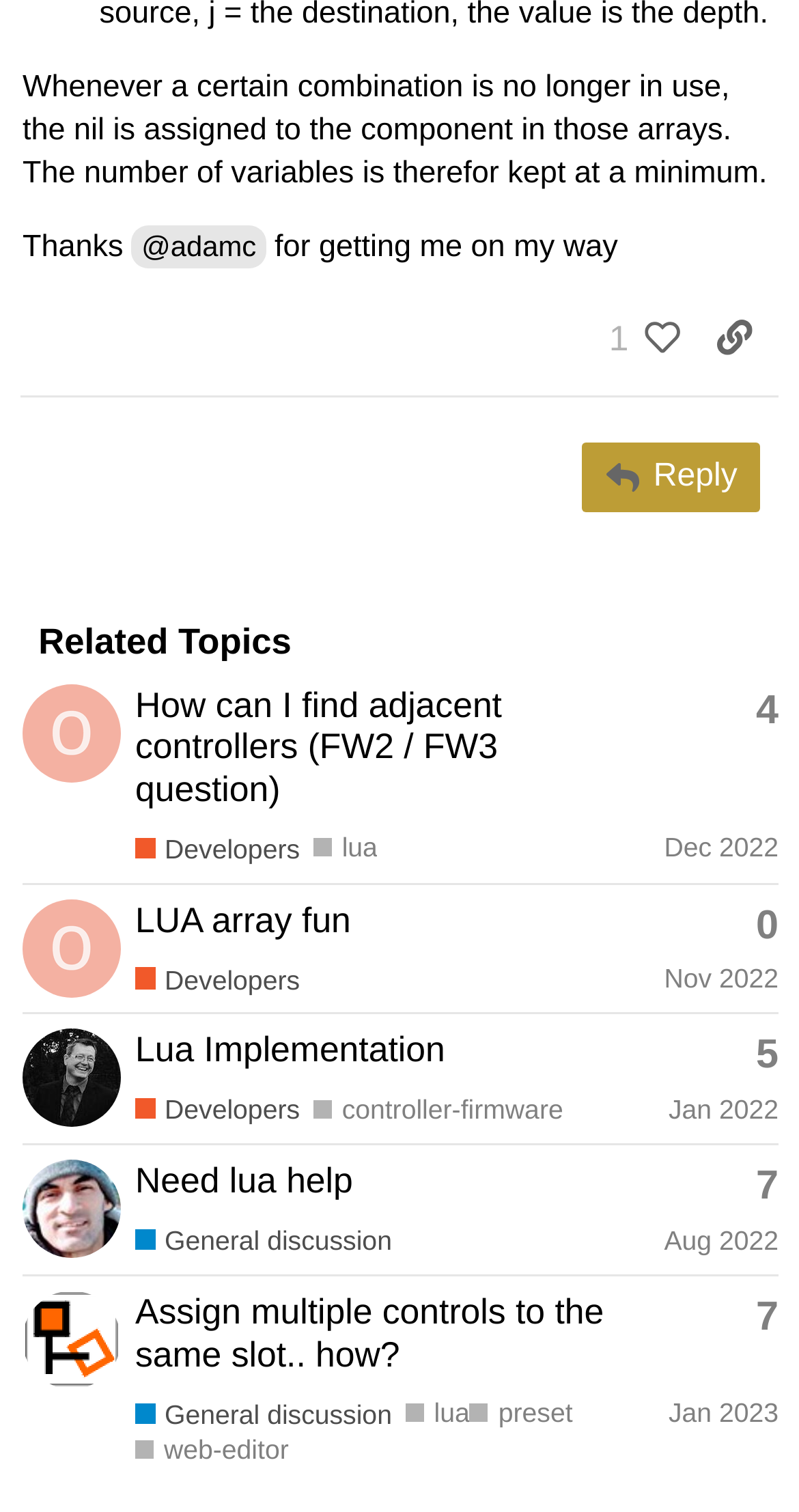How many replies does the topic 'LUA array fun' have?
Use the screenshot to answer the question with a single word or phrase.

0